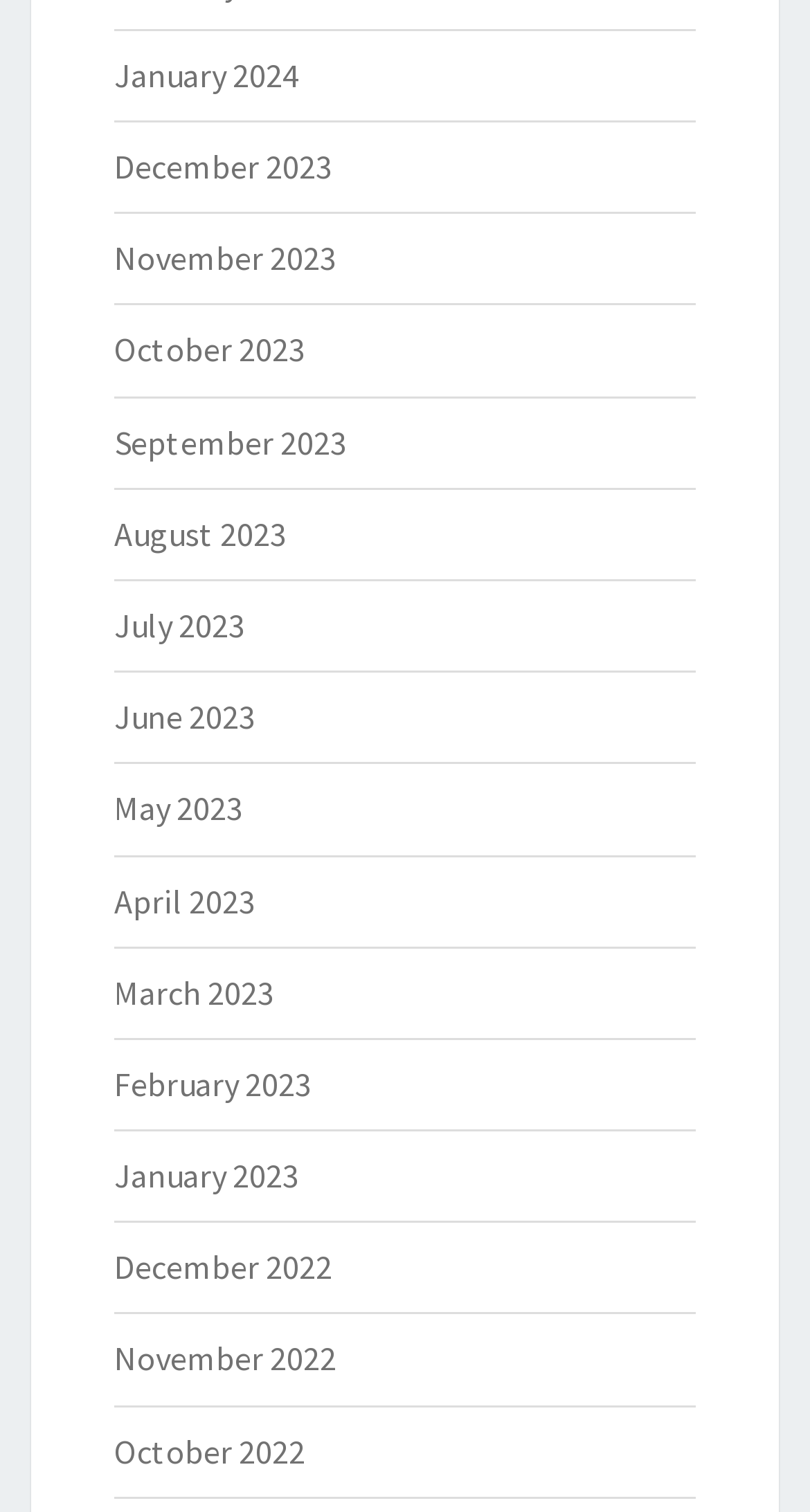Determine the bounding box coordinates of the target area to click to execute the following instruction: "go to December 2023."

[0.141, 0.096, 0.41, 0.124]